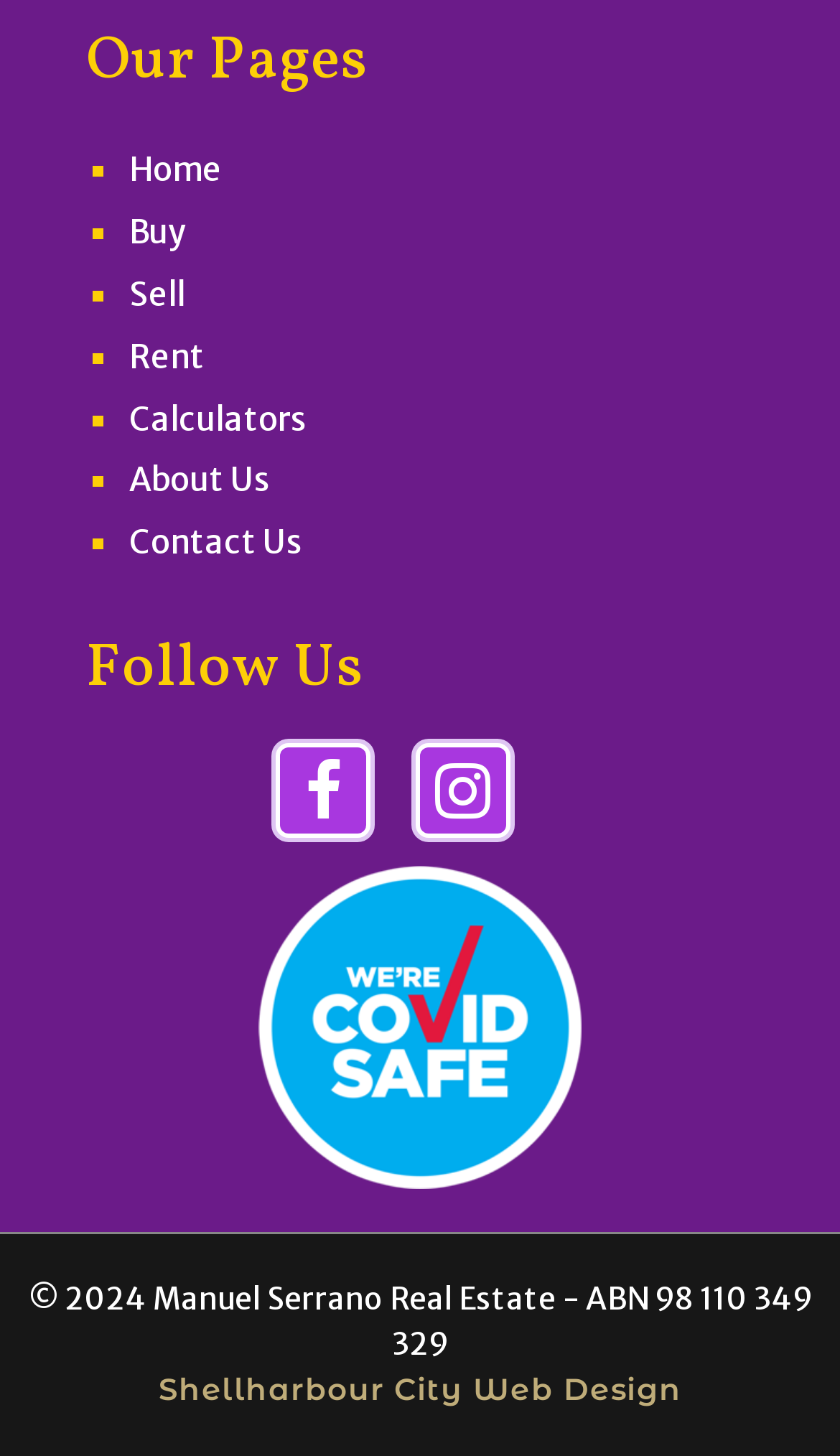Identify the bounding box of the HTML element described as: "Calculators".

[0.154, 0.273, 0.364, 0.301]